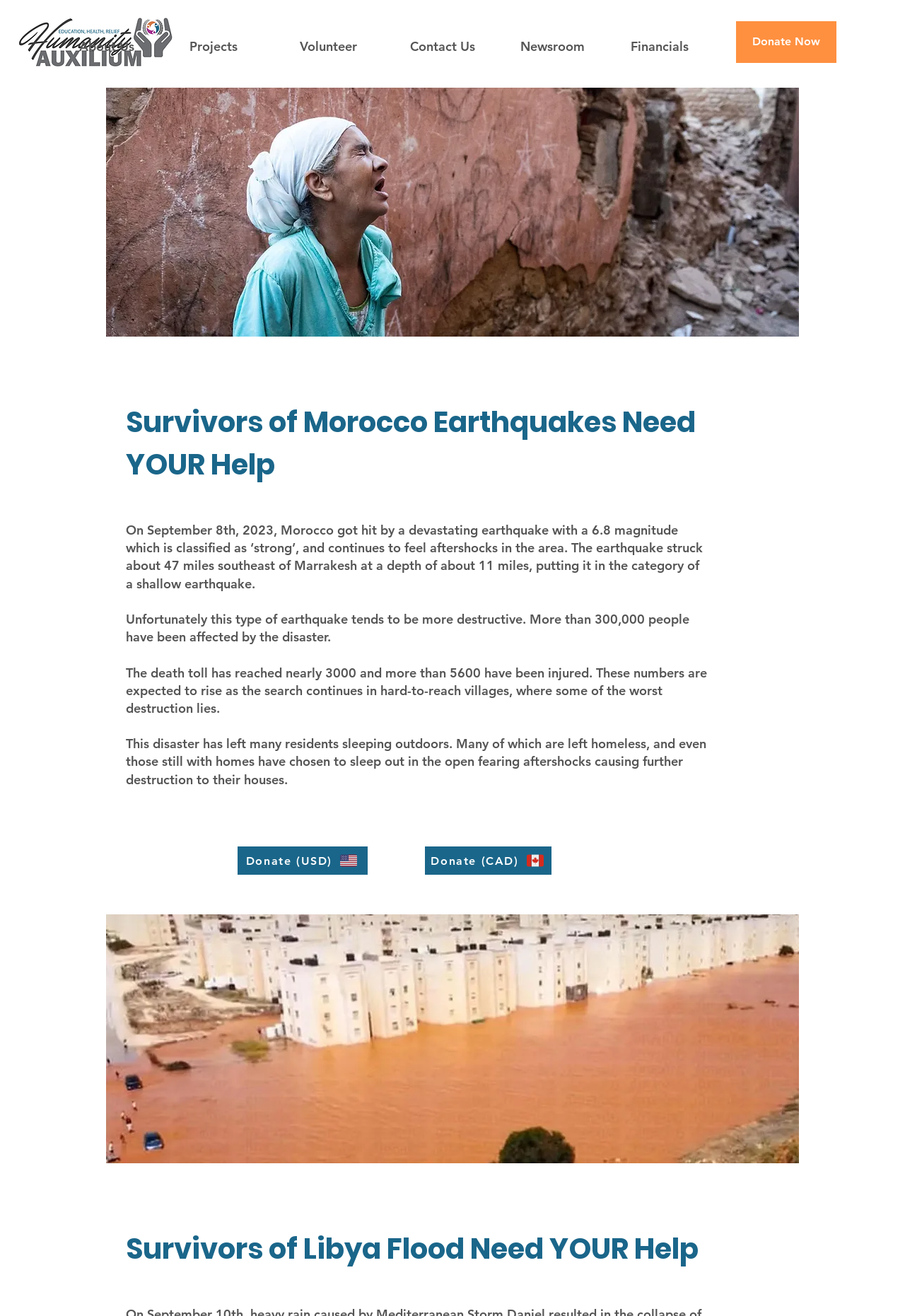Please identify the bounding box coordinates of the element I should click to complete this instruction: 'Click on the 'Contact Us' link'. The coordinates should be given as four float numbers between 0 and 1, like this: [left, top, right, bottom].

[0.441, 0.015, 0.563, 0.055]